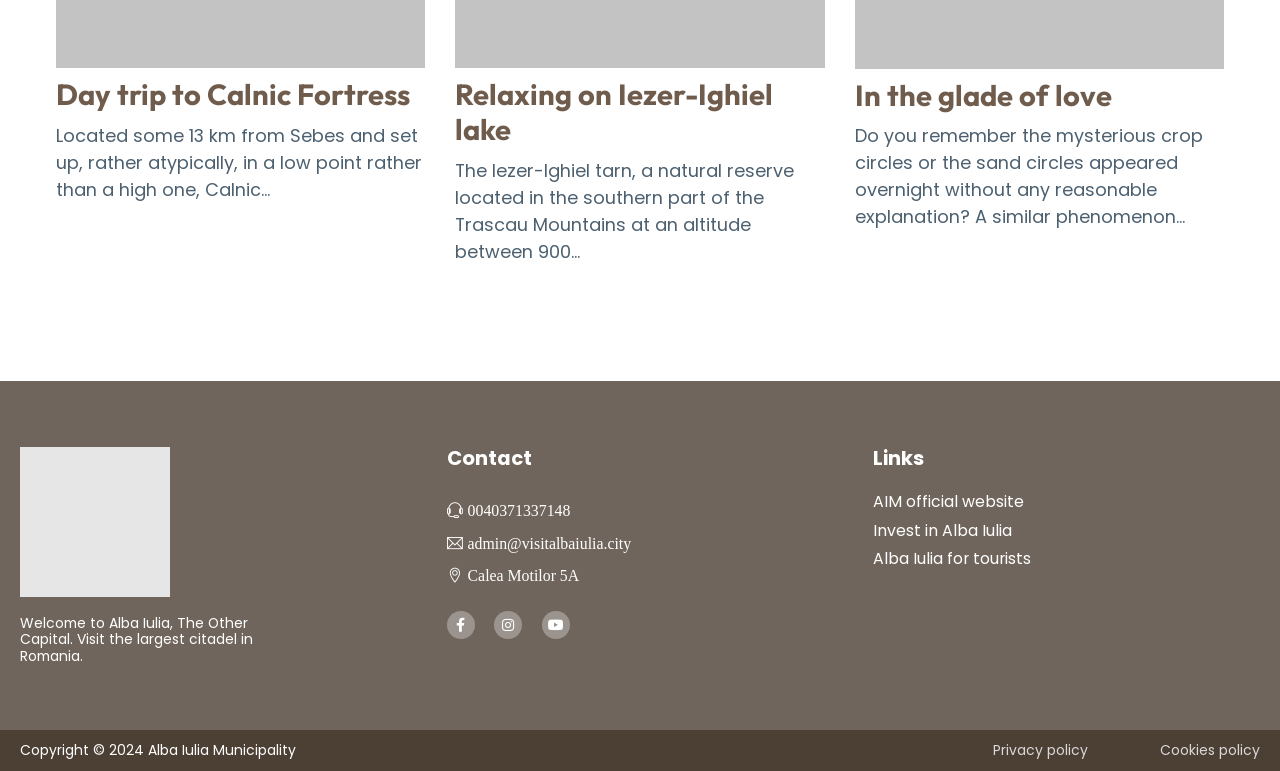Provide the bounding box coordinates of the UI element that matches the description: "In the glade of love".

[0.668, 0.099, 0.868, 0.147]